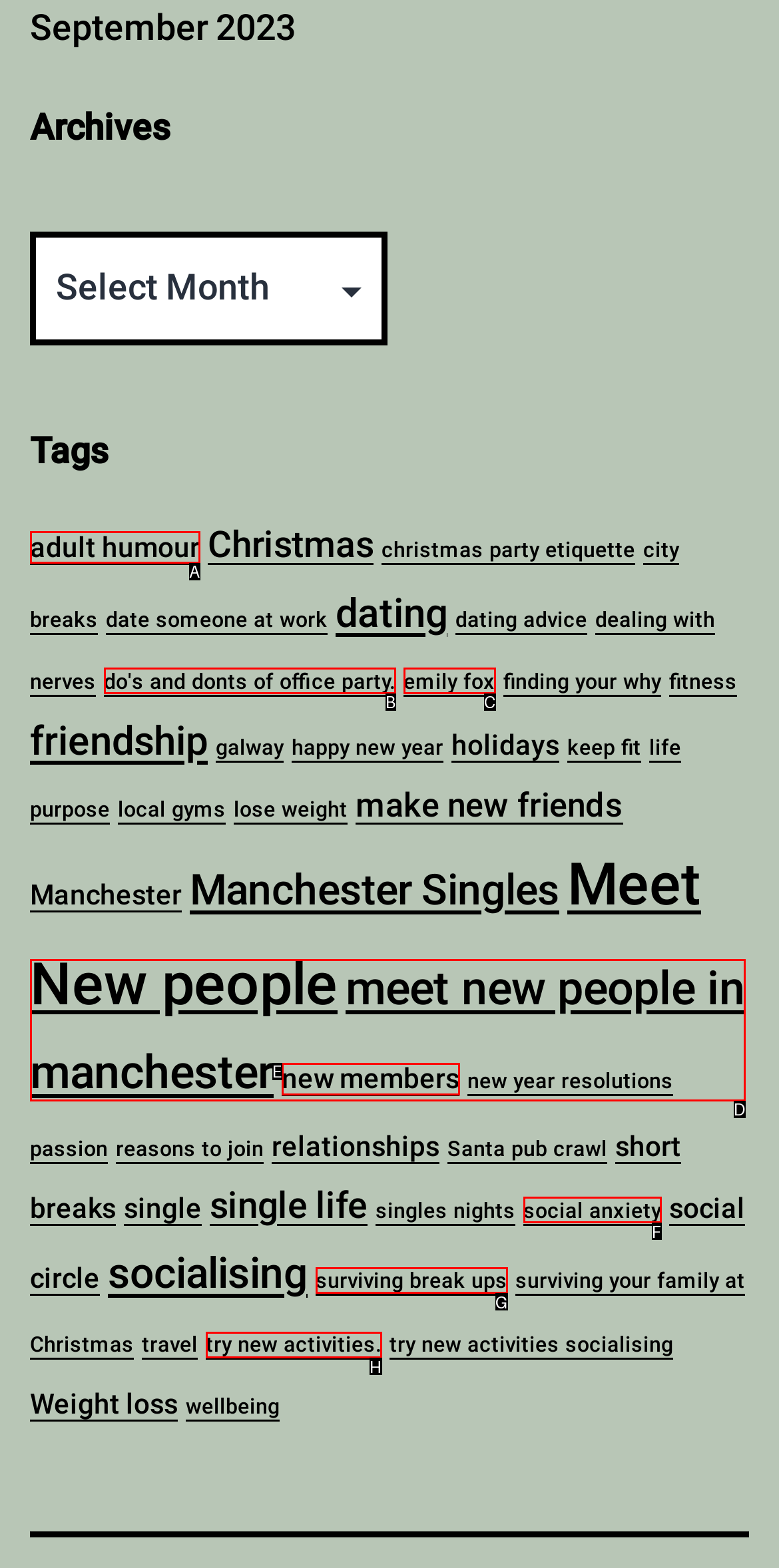Which HTML element matches the description: social anxiety the best? Answer directly with the letter of the chosen option.

F